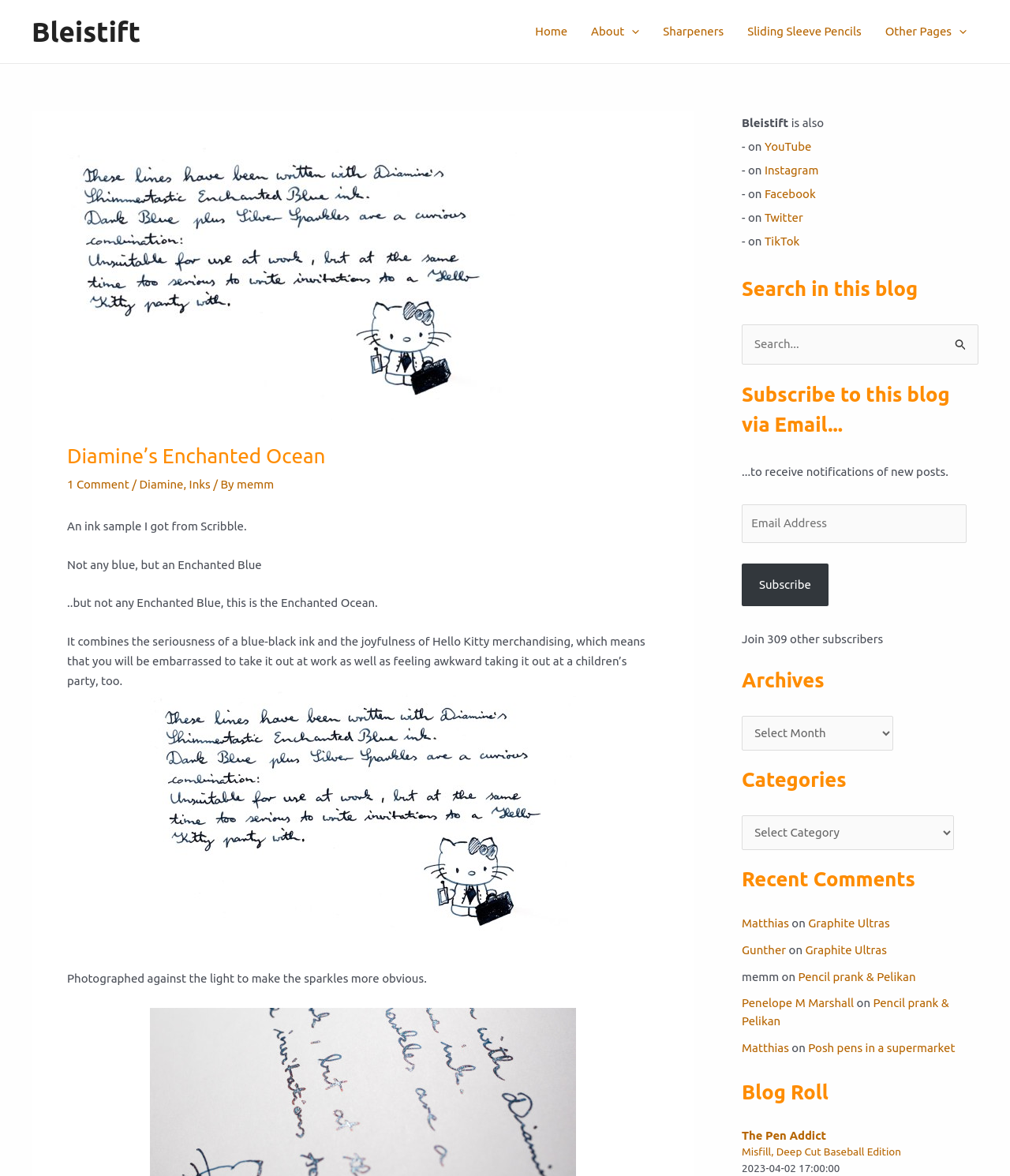Based on the image, provide a detailed and complete answer to the question: 
How many recent comments are listed?

In the 'Recent Comments' section on the right side of the webpage, there are five recent comments listed, each with the name of the commenter and the title of the post they commented on.